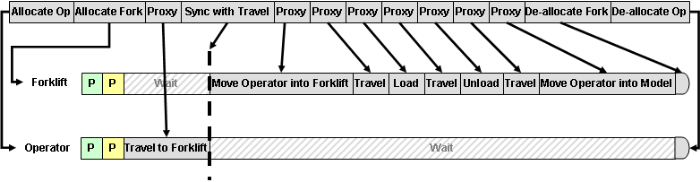Please examine the image and provide a detailed answer to the question: What is the purpose of 'Proxies' in the sequence?

The use of 'Proxies' throughout the sequence signifies the parallel tasks being executed and their synchronization points, particularly with the 'Sync with Travel' operation indicating coordinated movements, which is essential for smooth task execution.